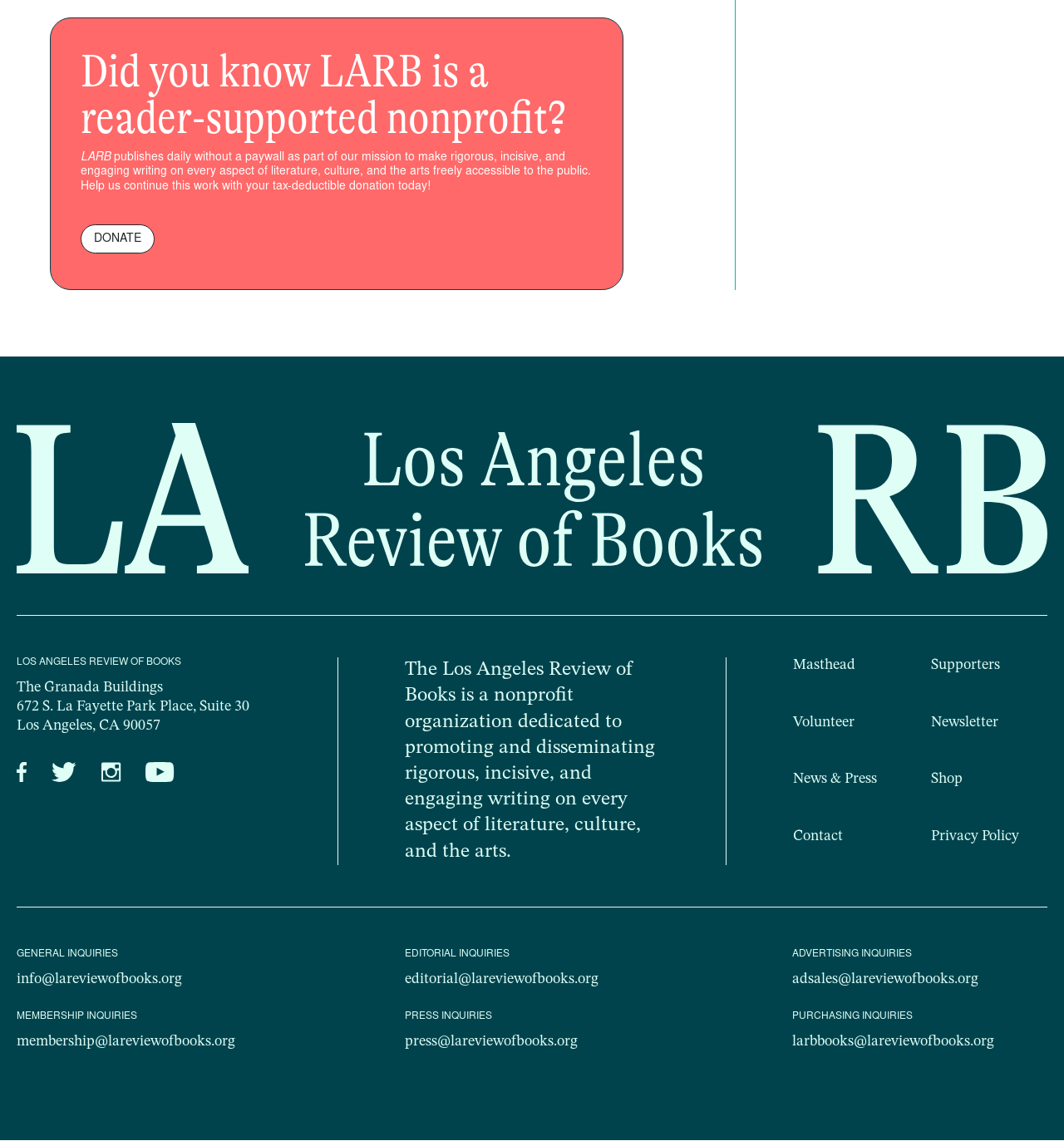What is the address of the organization?
Using the image as a reference, give a one-word or short phrase answer.

672 S. La Fayette Park Place, Suite 30, Los Angeles, CA 90057